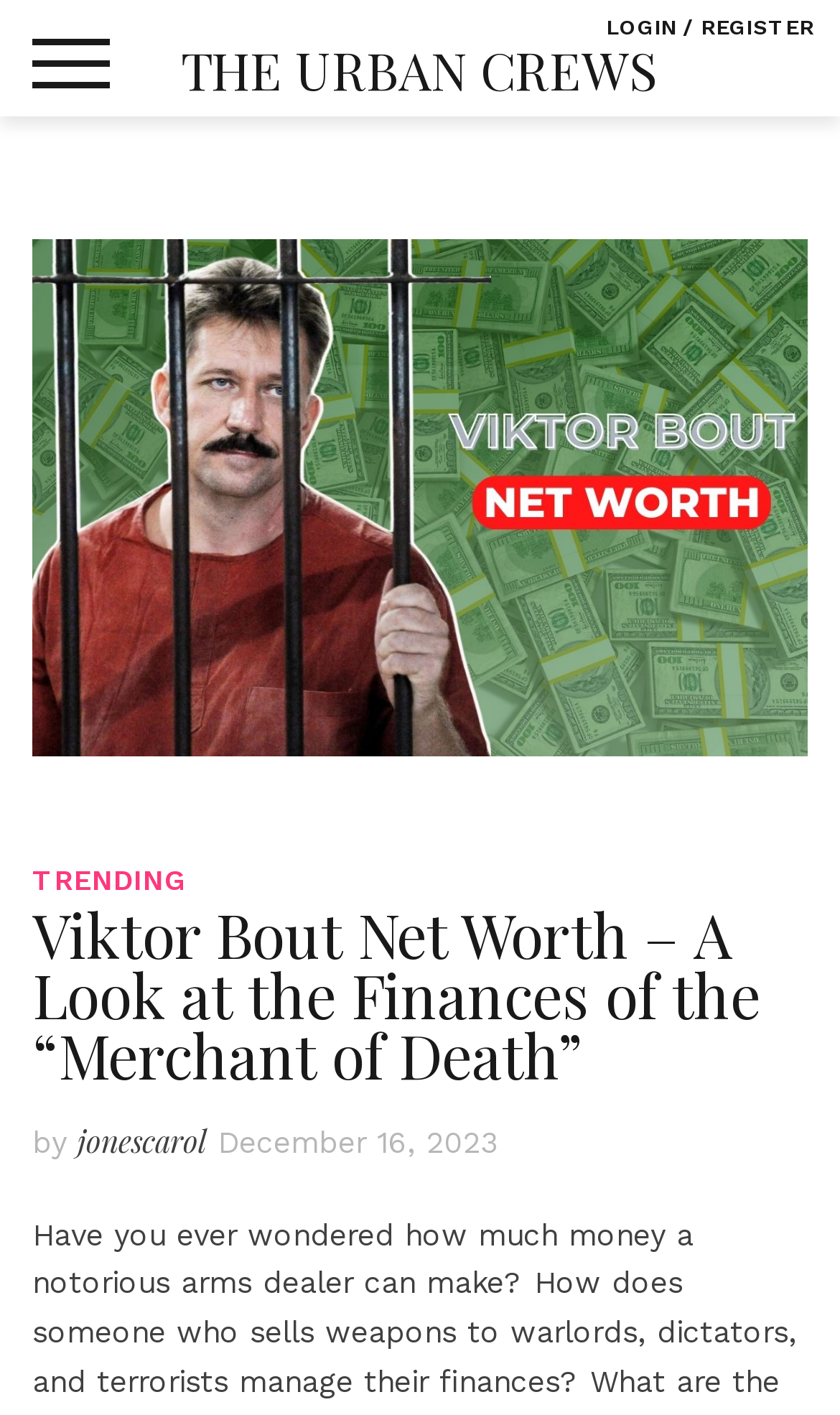When was the article published?
Look at the image and respond with a one-word or short-phrase answer.

December 16, 2023